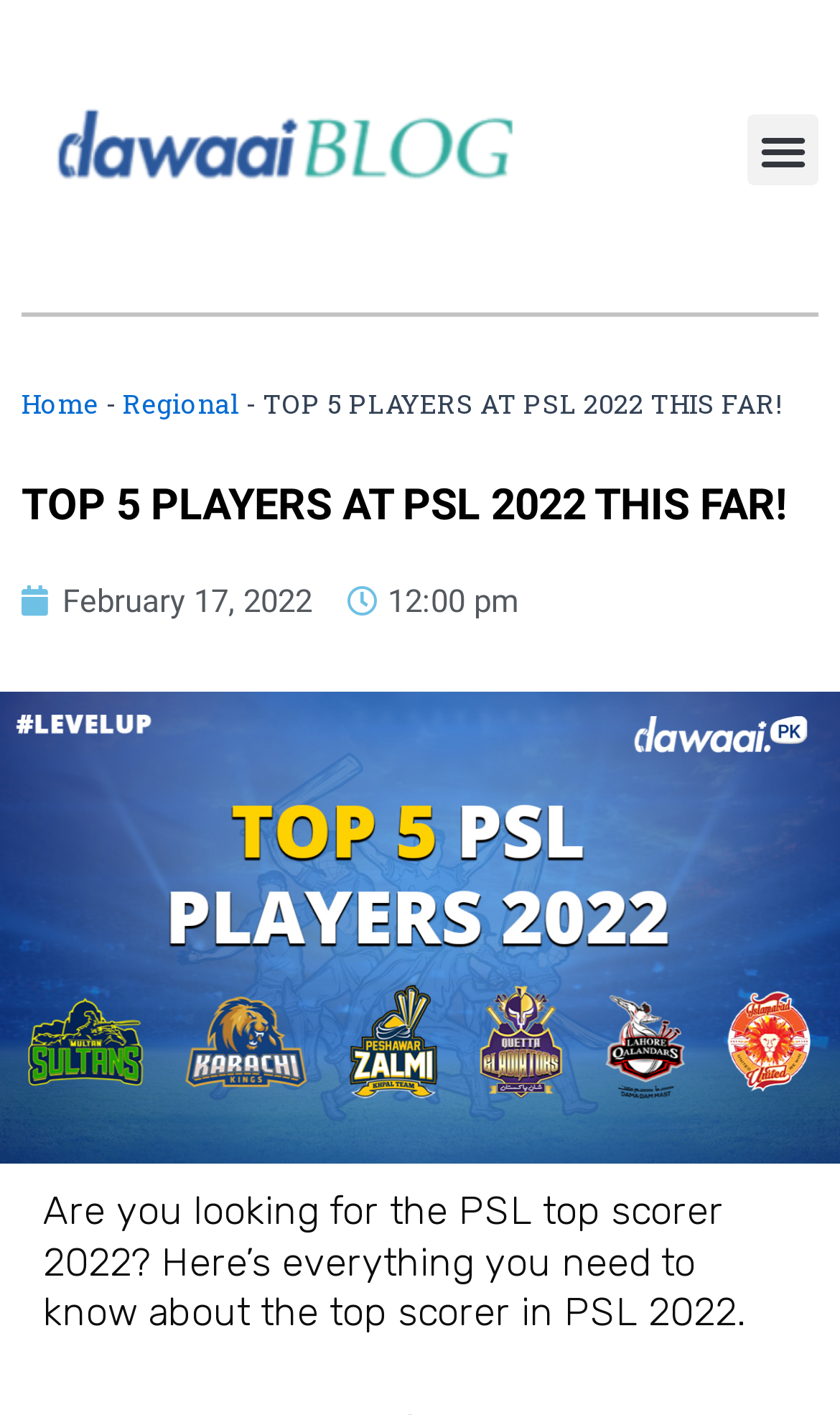Please identify the primary heading of the webpage and give its text content.

TOP 5 PLAYERS AT PSL 2022 THIS FAR!